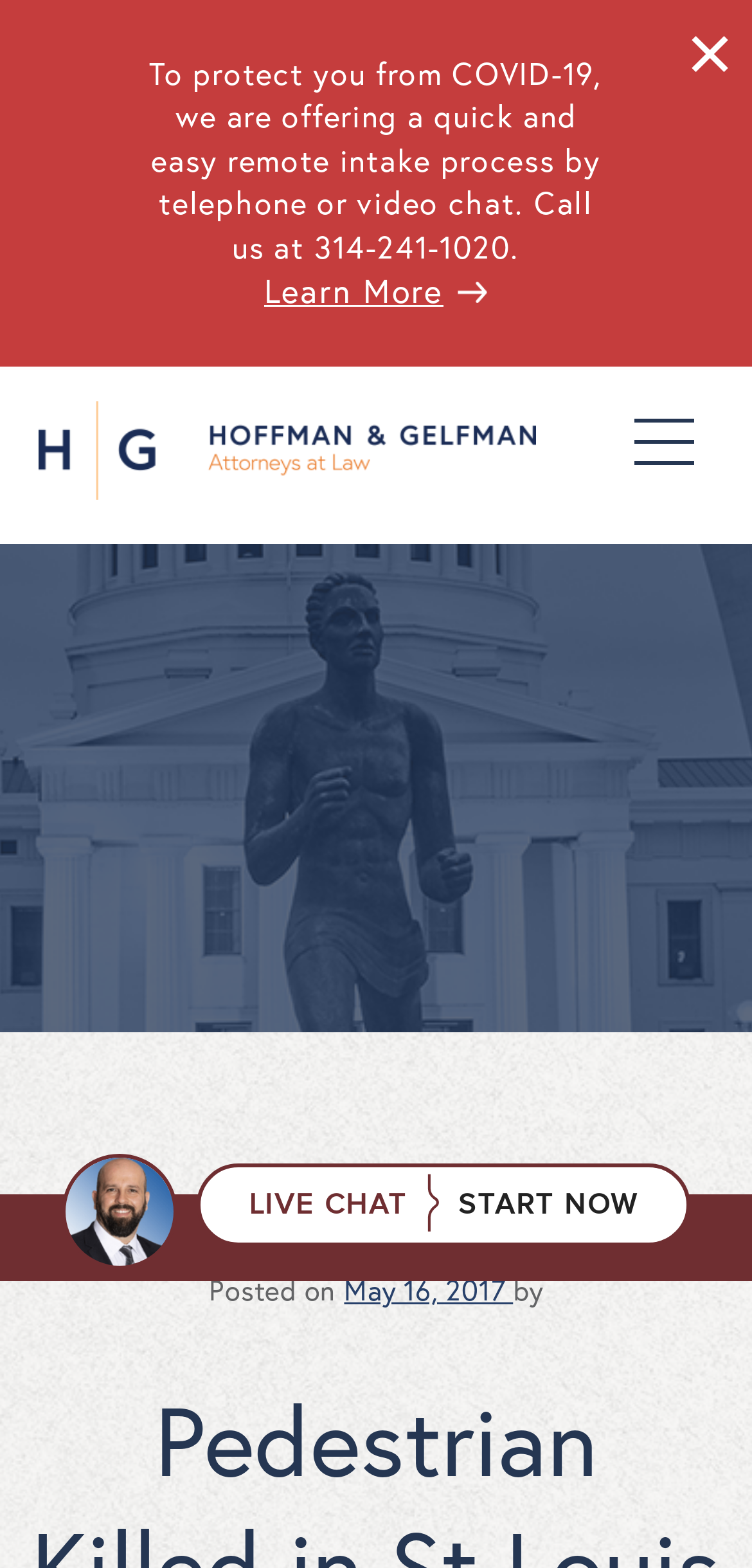What is above the image of a professional?
Use the information from the screenshot to give a comprehensive response to the question.

I found the location of the image of a professional by looking at its bounding box coordinates, and then I looked at the elements above it and found a heading.